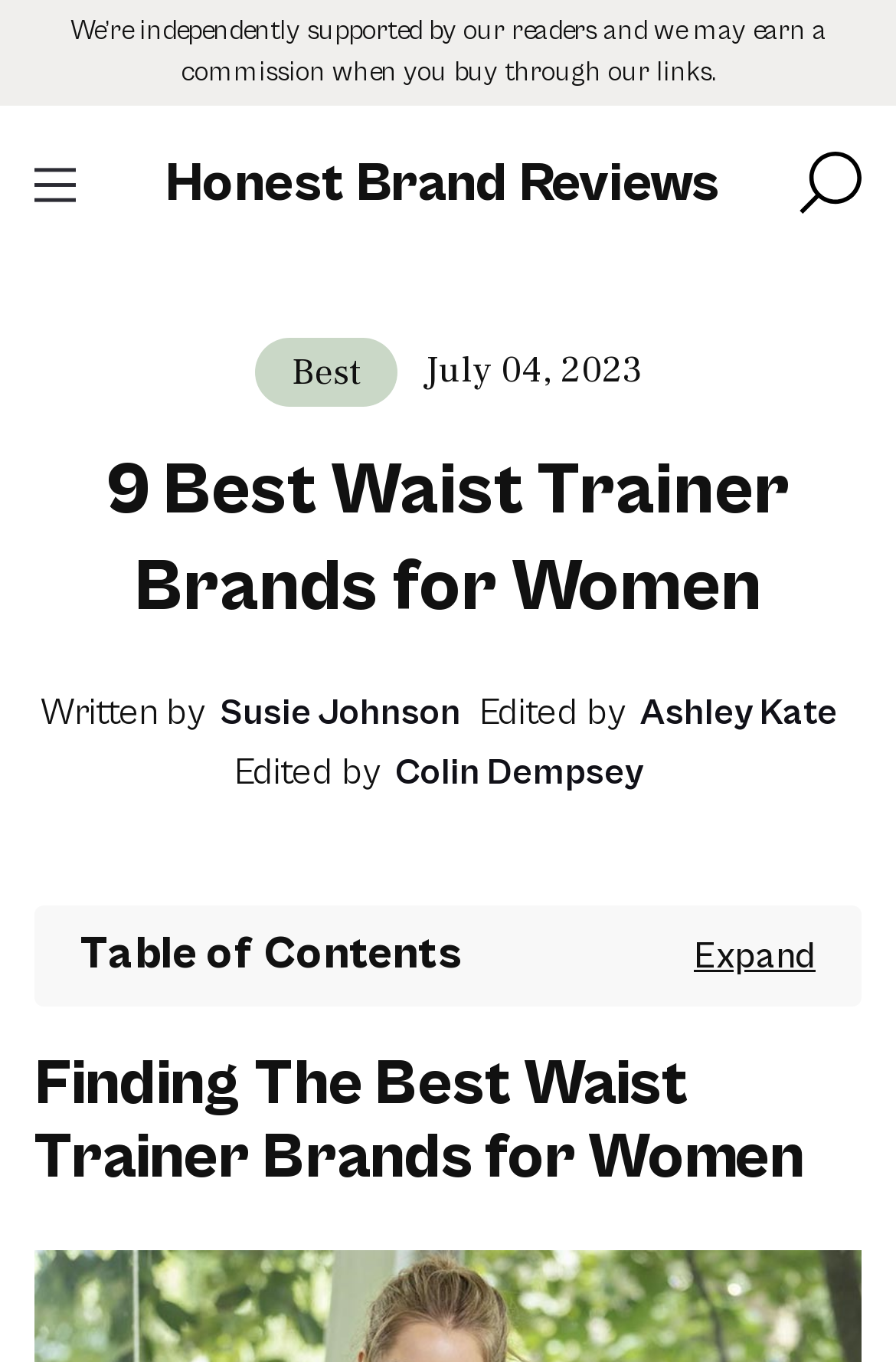Respond to the following query with just one word or a short phrase: 
What is the date of the latest article?

July 04, 2023